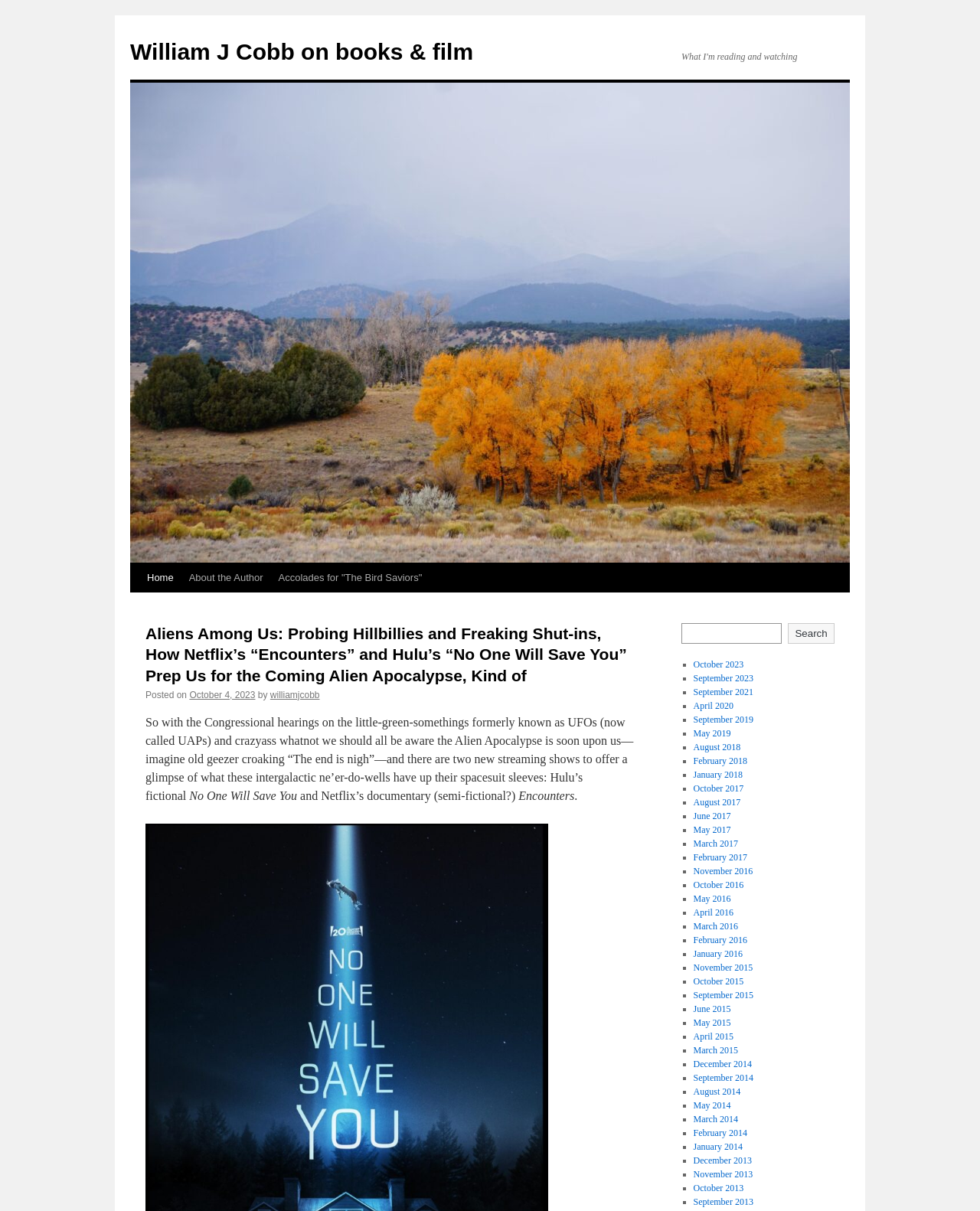Please identify the bounding box coordinates of the area that needs to be clicked to follow this instruction: "Read the article 'Aliens Among Us'".

[0.148, 0.516, 0.64, 0.565]